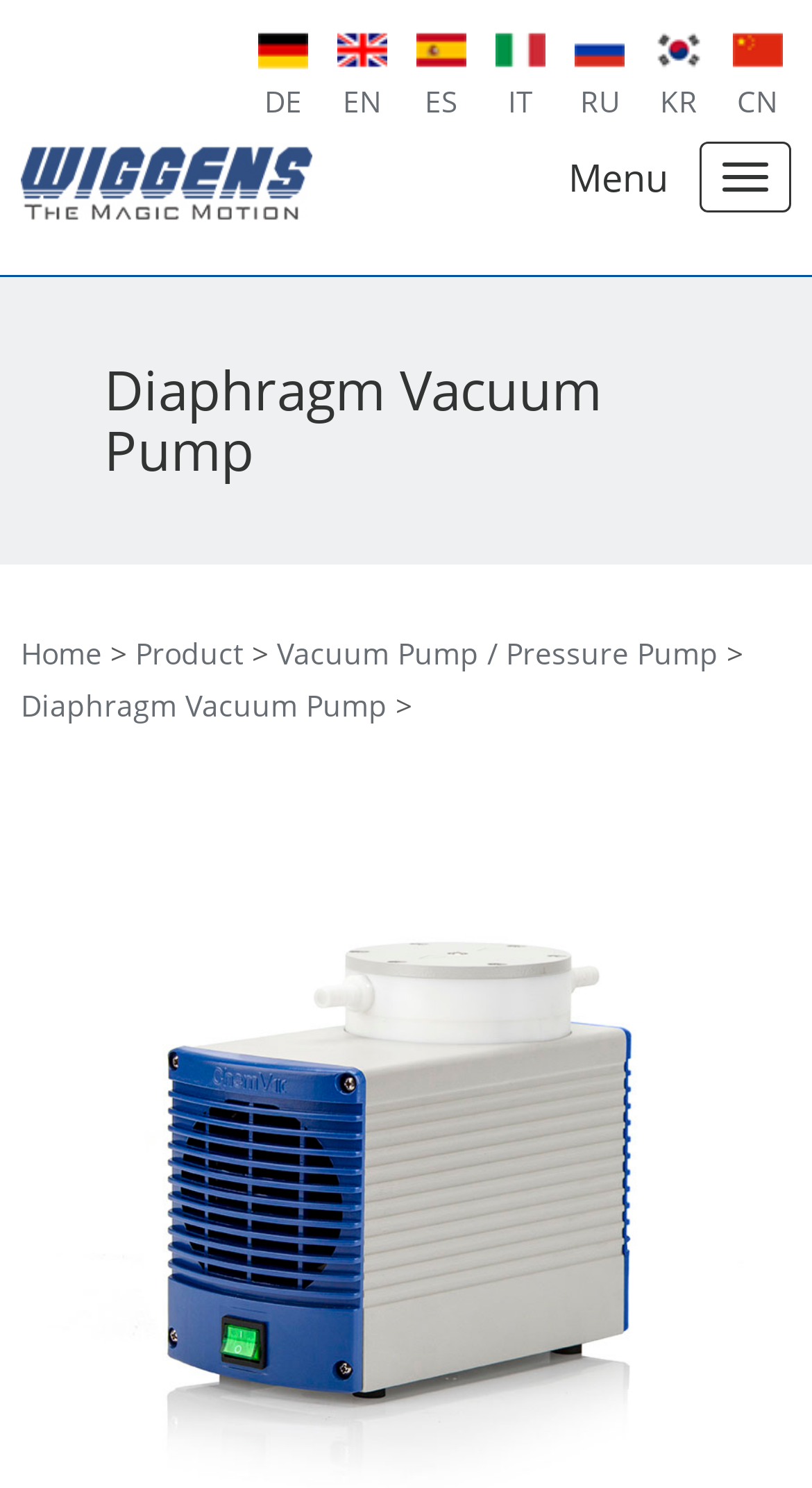Determine the bounding box coordinates of the clickable element to complete this instruction: "Learn about diaphragm vacuum pump". Provide the coordinates in the format of four float numbers between 0 and 1, [left, top, right, bottom].

[0.026, 0.46, 0.477, 0.487]